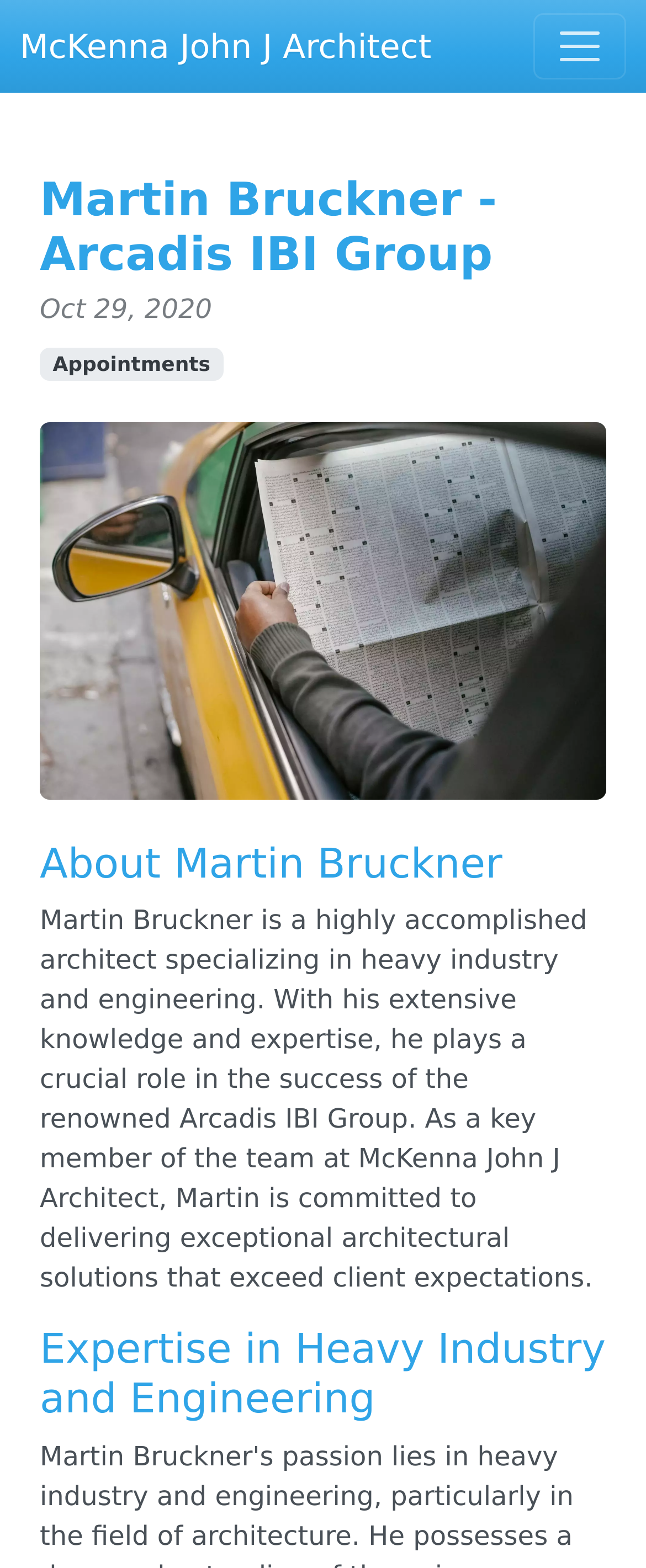What is the format of the image on the webpage? Based on the screenshot, please respond with a single word or phrase.

Not specified